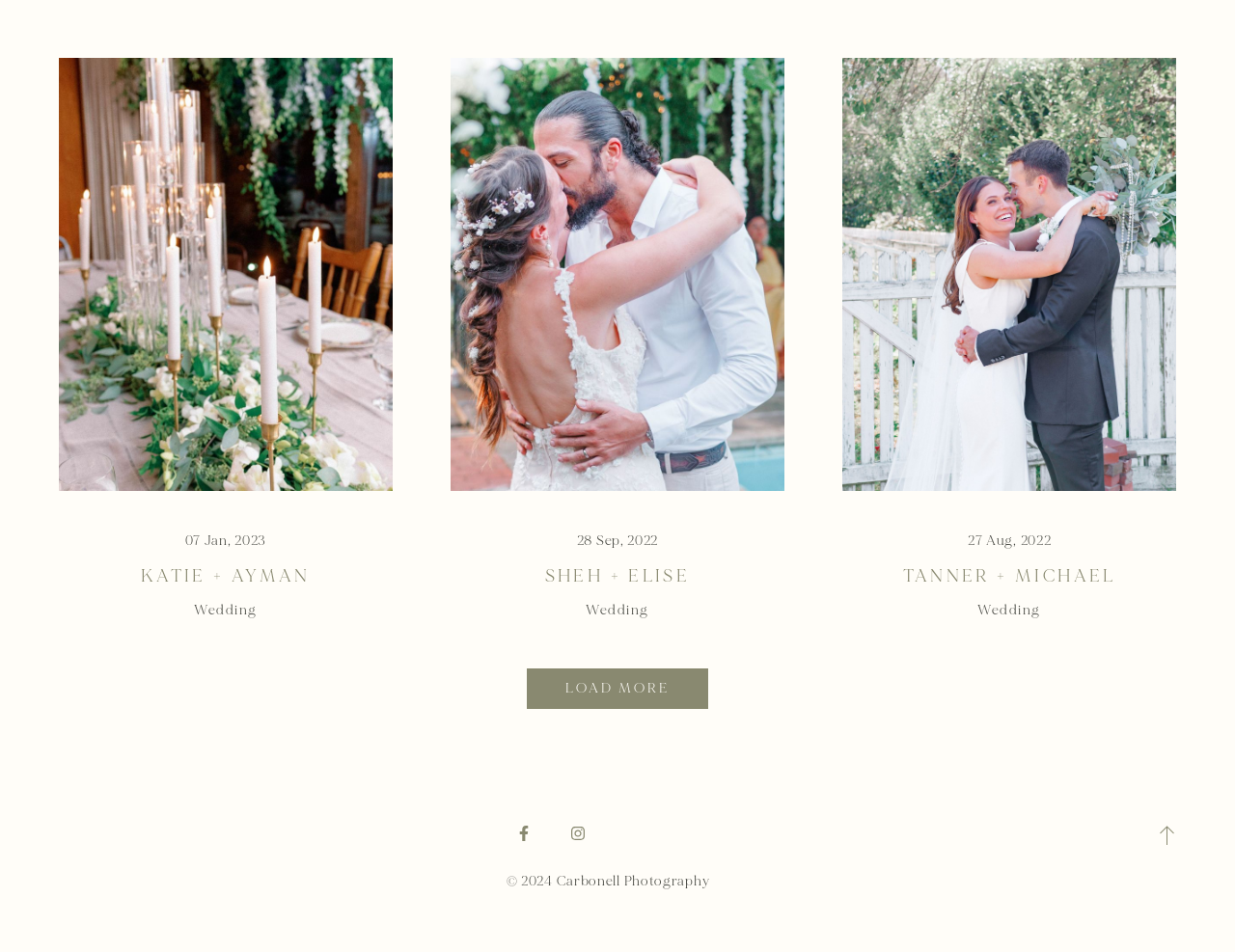Please determine the bounding box coordinates for the element with the description: "Load More".

[0.426, 0.702, 0.574, 0.745]